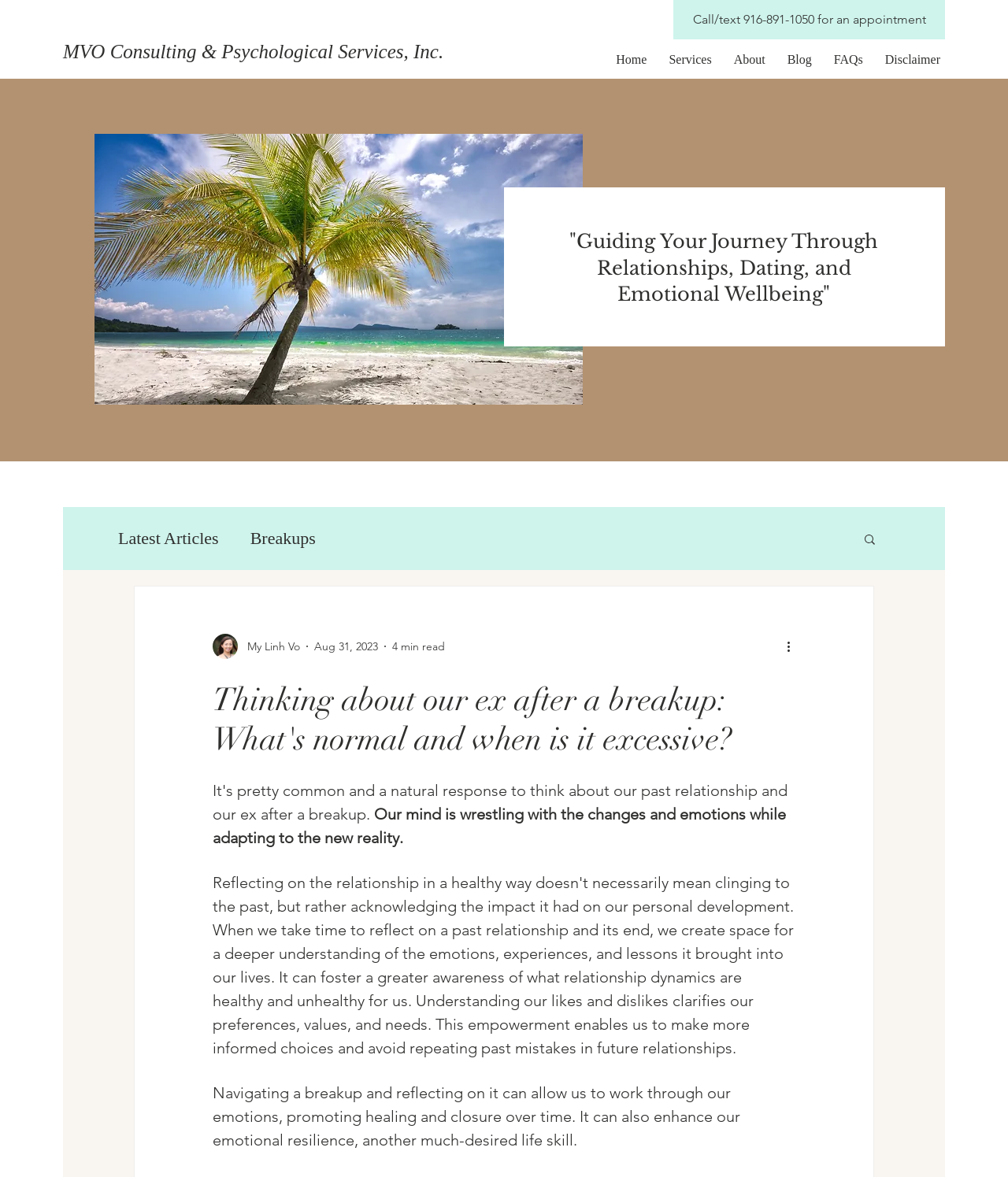Find the bounding box coordinates of the clickable region needed to perform the following instruction: "Read the latest articles". The coordinates should be provided as four float numbers between 0 and 1, i.e., [left, top, right, bottom].

[0.117, 0.449, 0.217, 0.466]